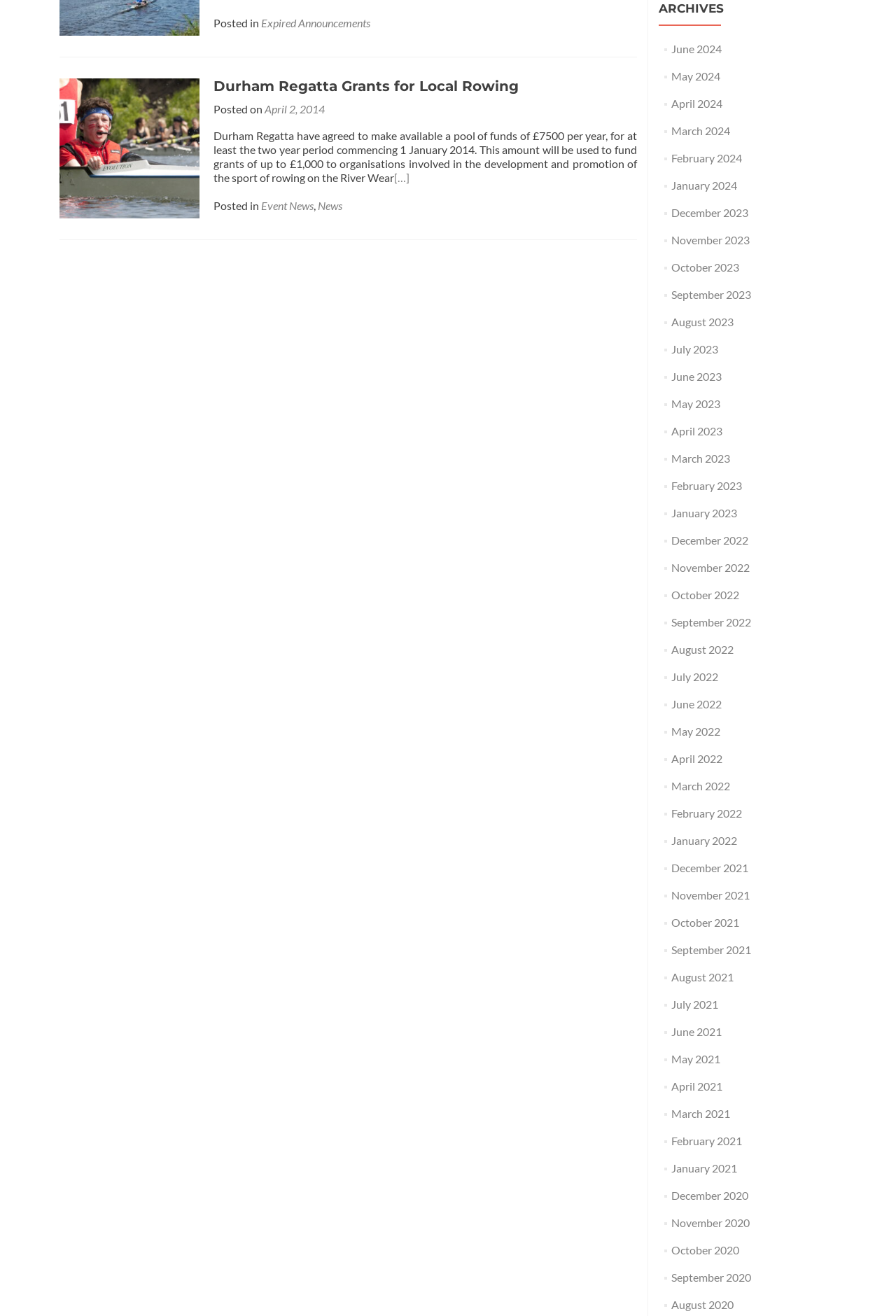Provide the bounding box coordinates of the HTML element this sentence describes: "News".

[0.355, 0.151, 0.382, 0.161]